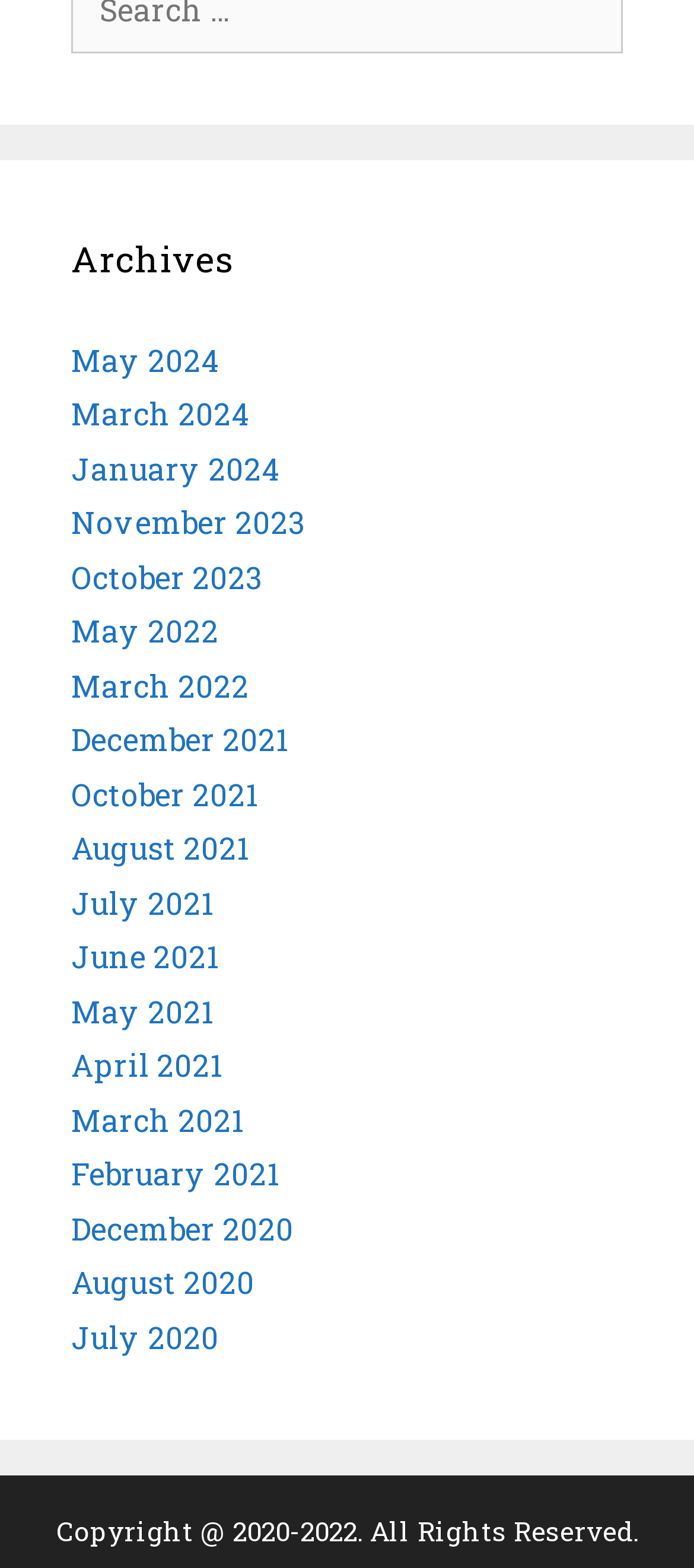Find the bounding box coordinates for the HTML element described in this sentence: "October 2023". Provide the coordinates as four float numbers between 0 and 1, in the format [left, top, right, bottom].

[0.103, 0.355, 0.379, 0.381]